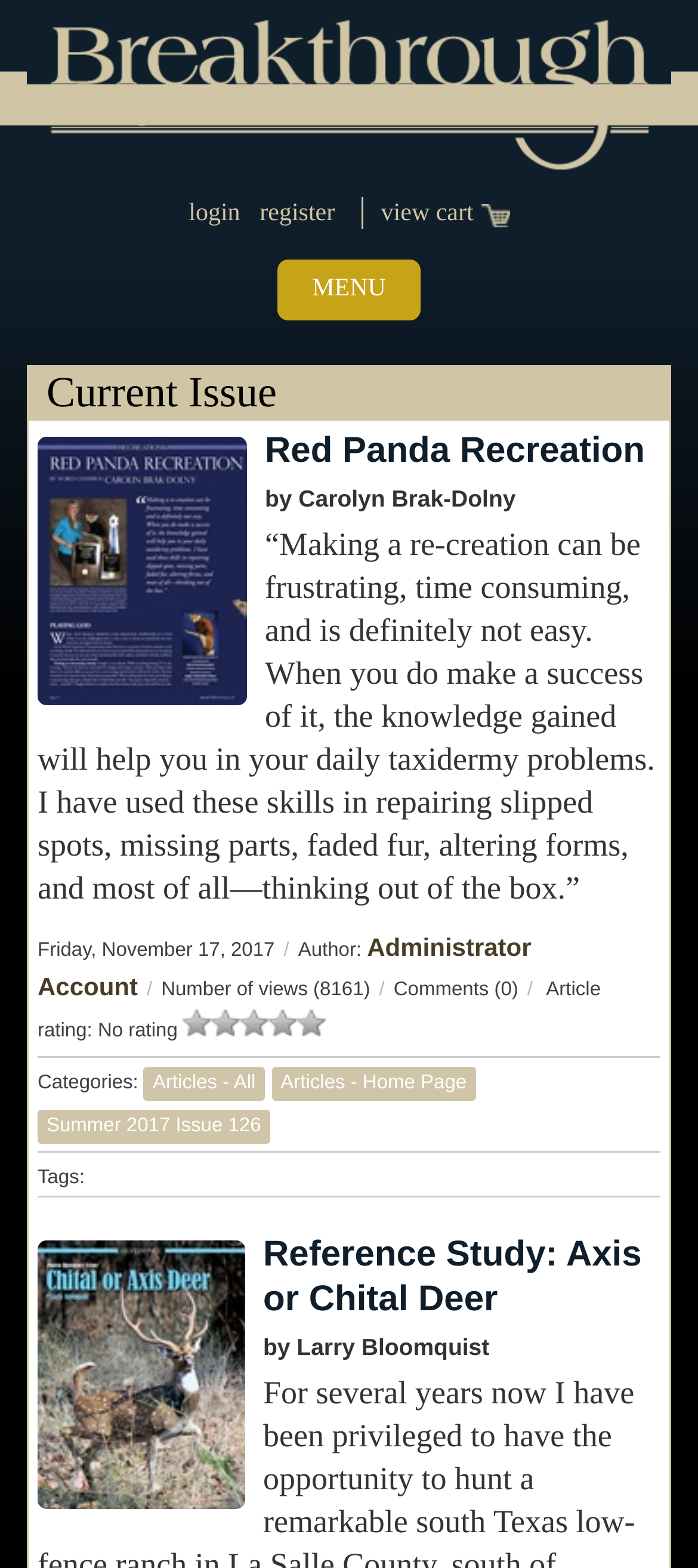Please find and generate the text of the main header of the webpage.

Red Panda Recreation